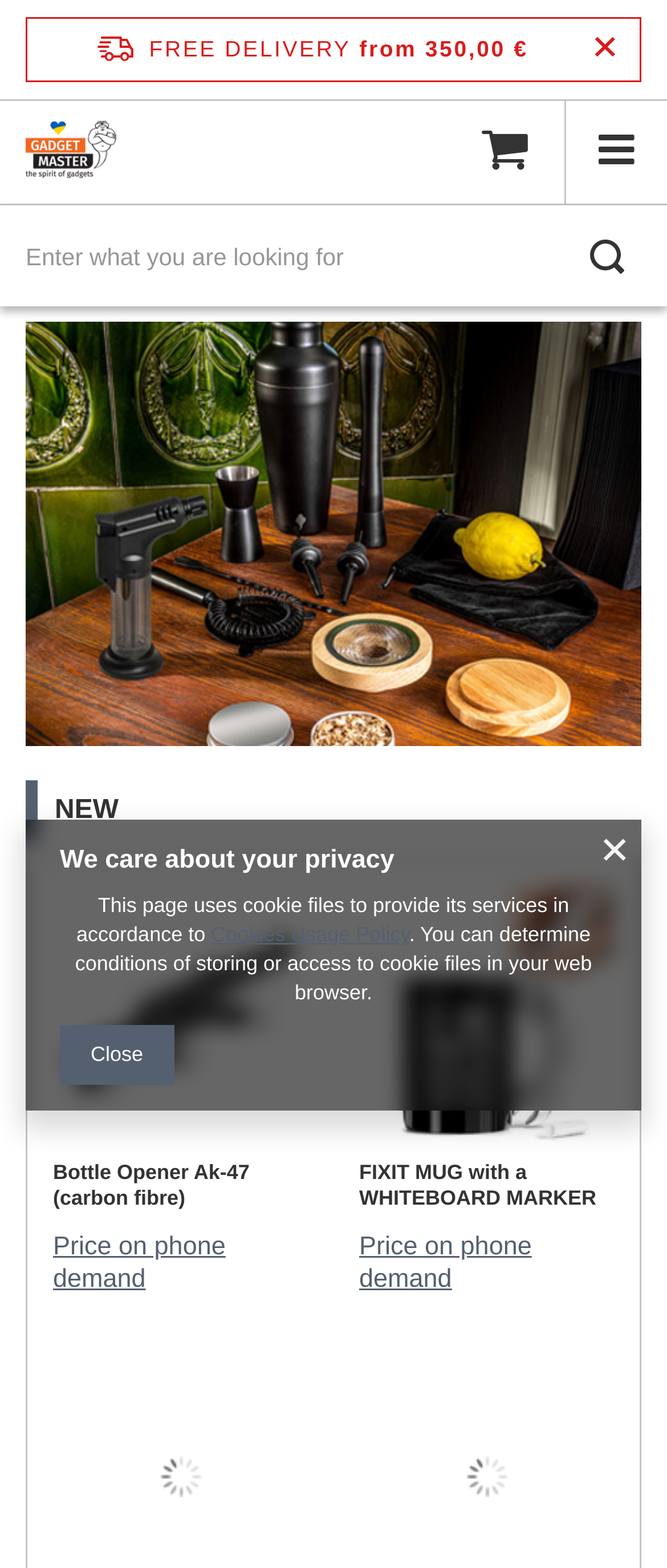What is the purpose of the webpage?
Respond to the question with a single word or phrase according to the image.

To buy and sell gadgets